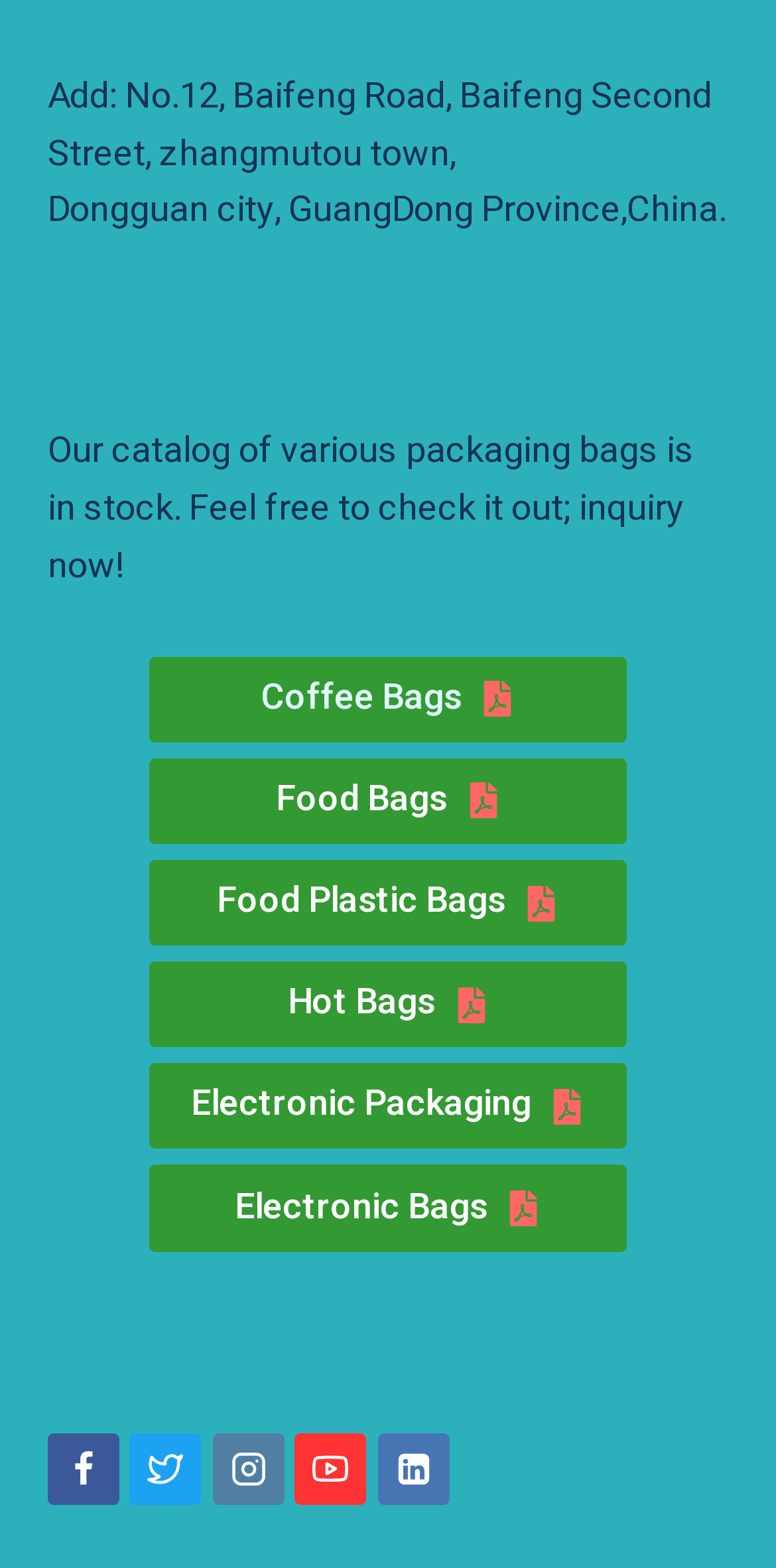Please provide the bounding box coordinates for the UI element as described: "Descriptions". The coordinates must be four floats between 0 and 1, represented as [left, top, right, bottom].

None